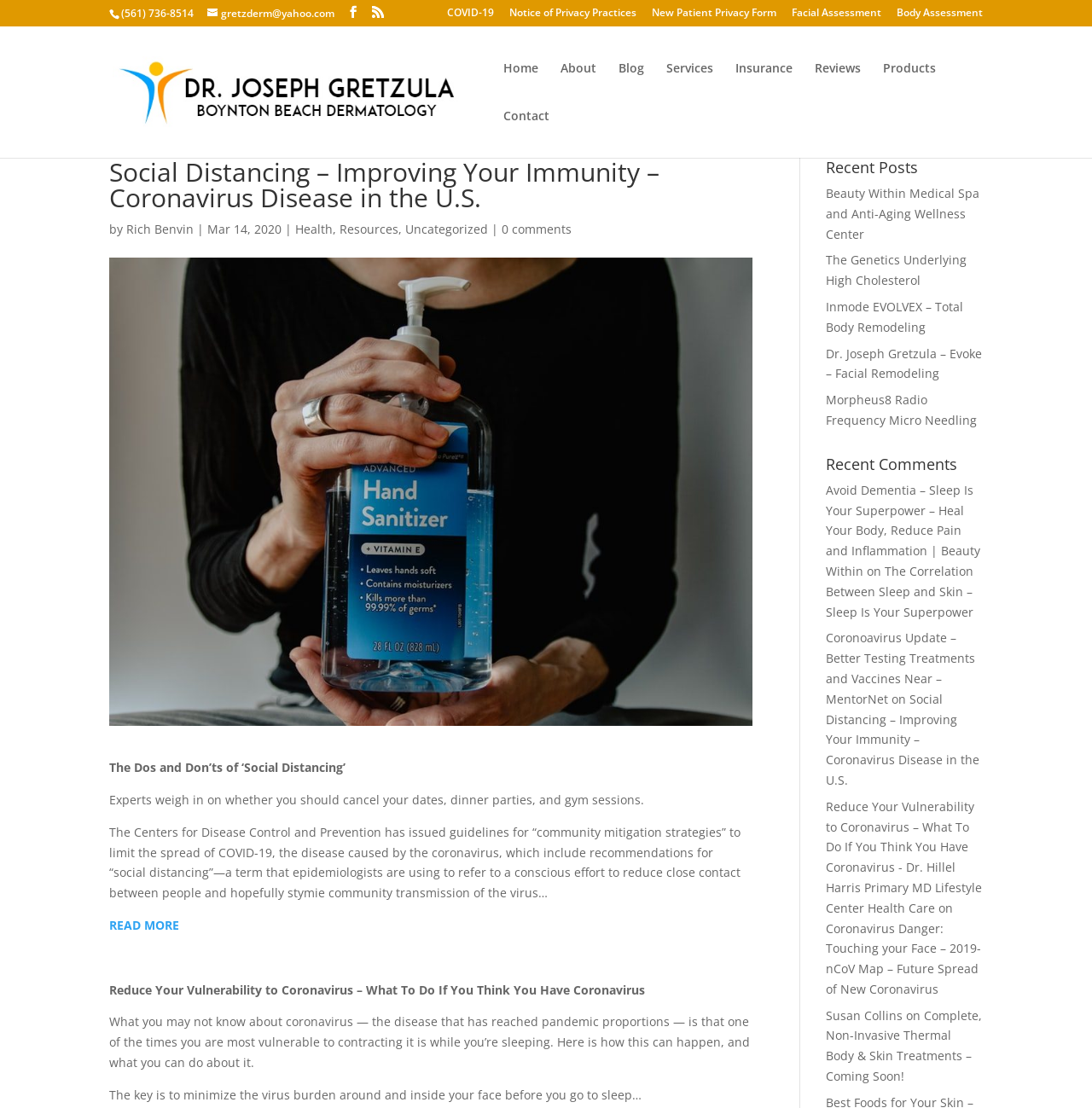Give a one-word or one-phrase response to the question: 
What is the title of the blog post with the image of hand sanitizer?

The Dos and Don’ts of ‘Social Distancing’